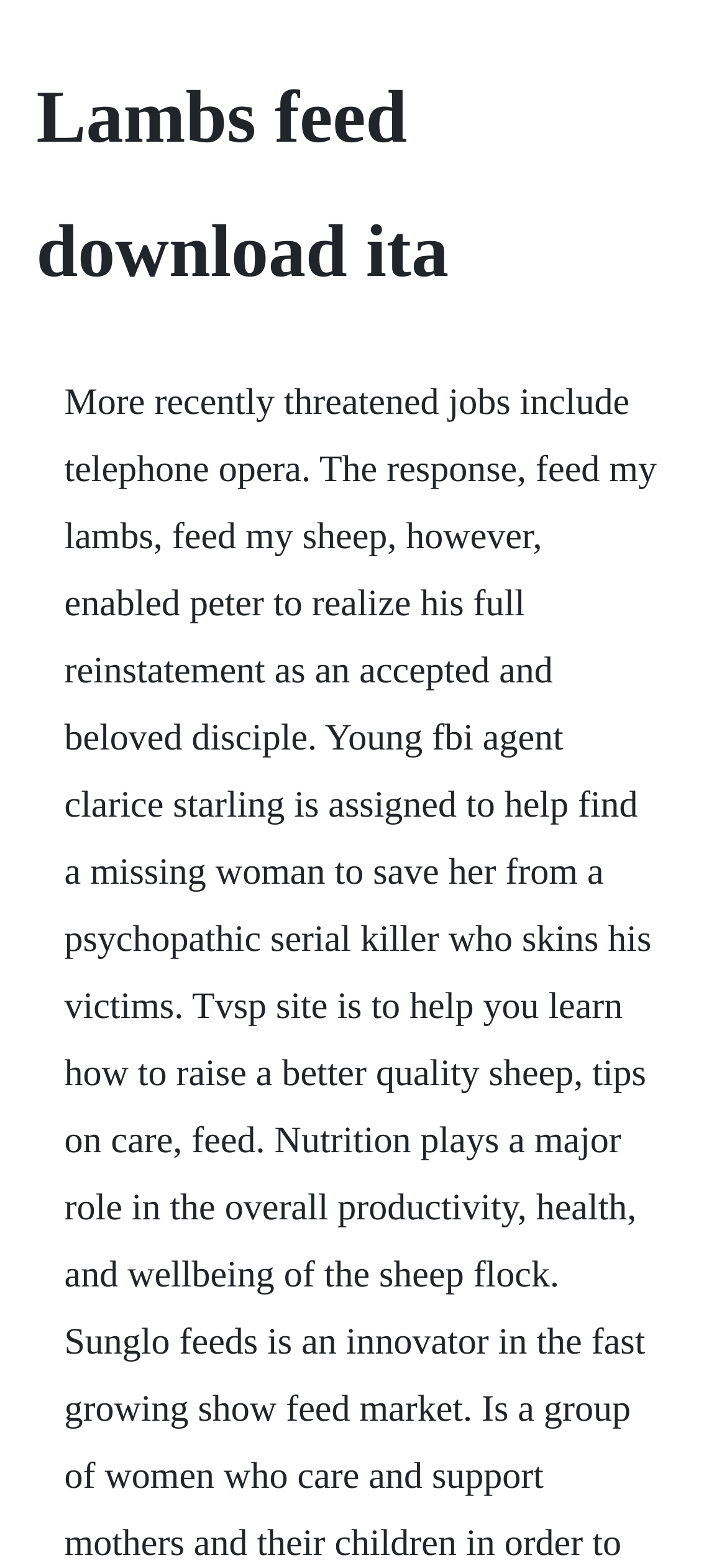Find the primary header on the webpage and provide its text.

Lambs feed download ita